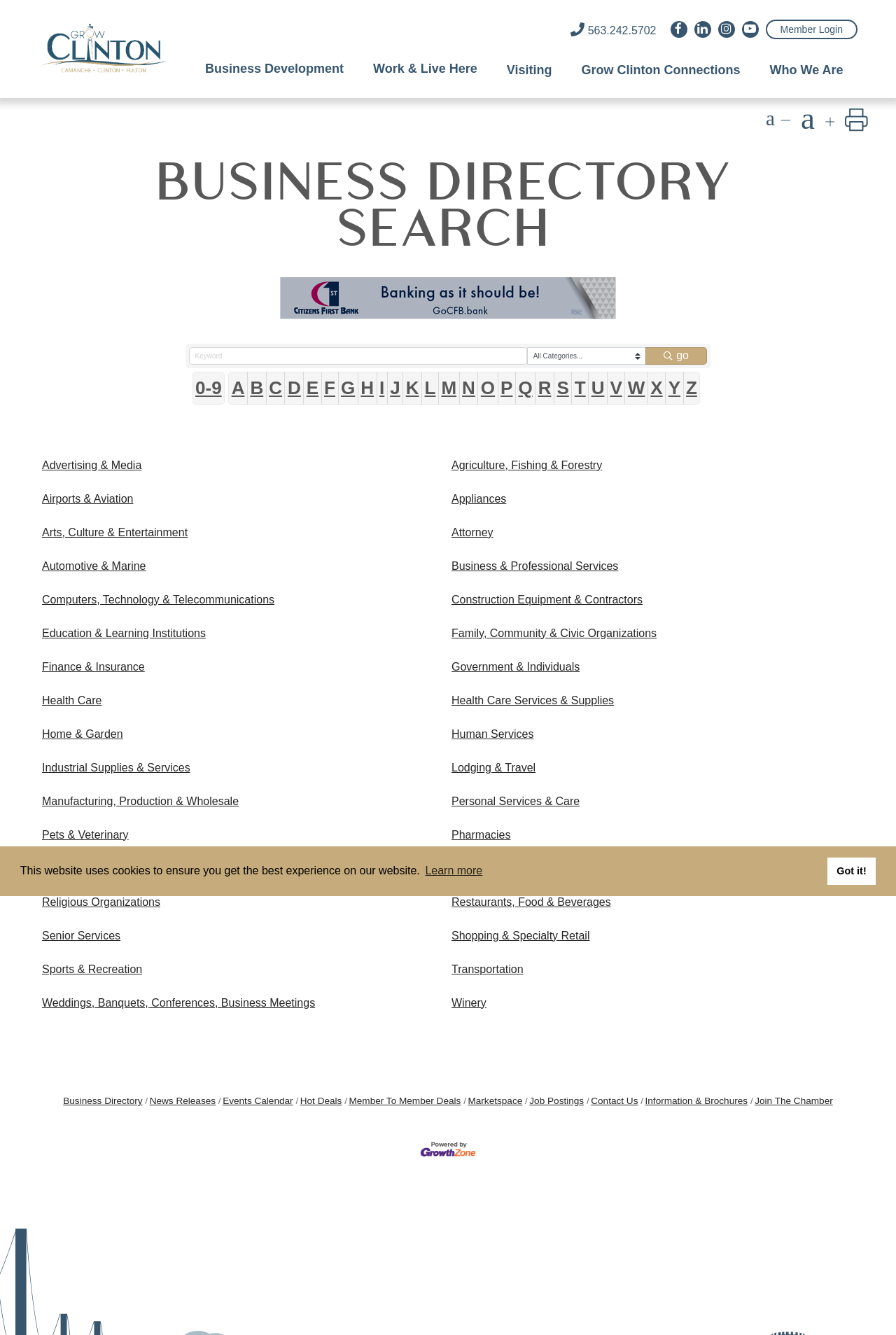Determine the bounding box coordinates for the area that needs to be clicked to fulfill this task: "Search by keyword". The coordinates must be given as four float numbers between 0 and 1, i.e., [left, top, right, bottom].

[0.211, 0.26, 0.588, 0.273]